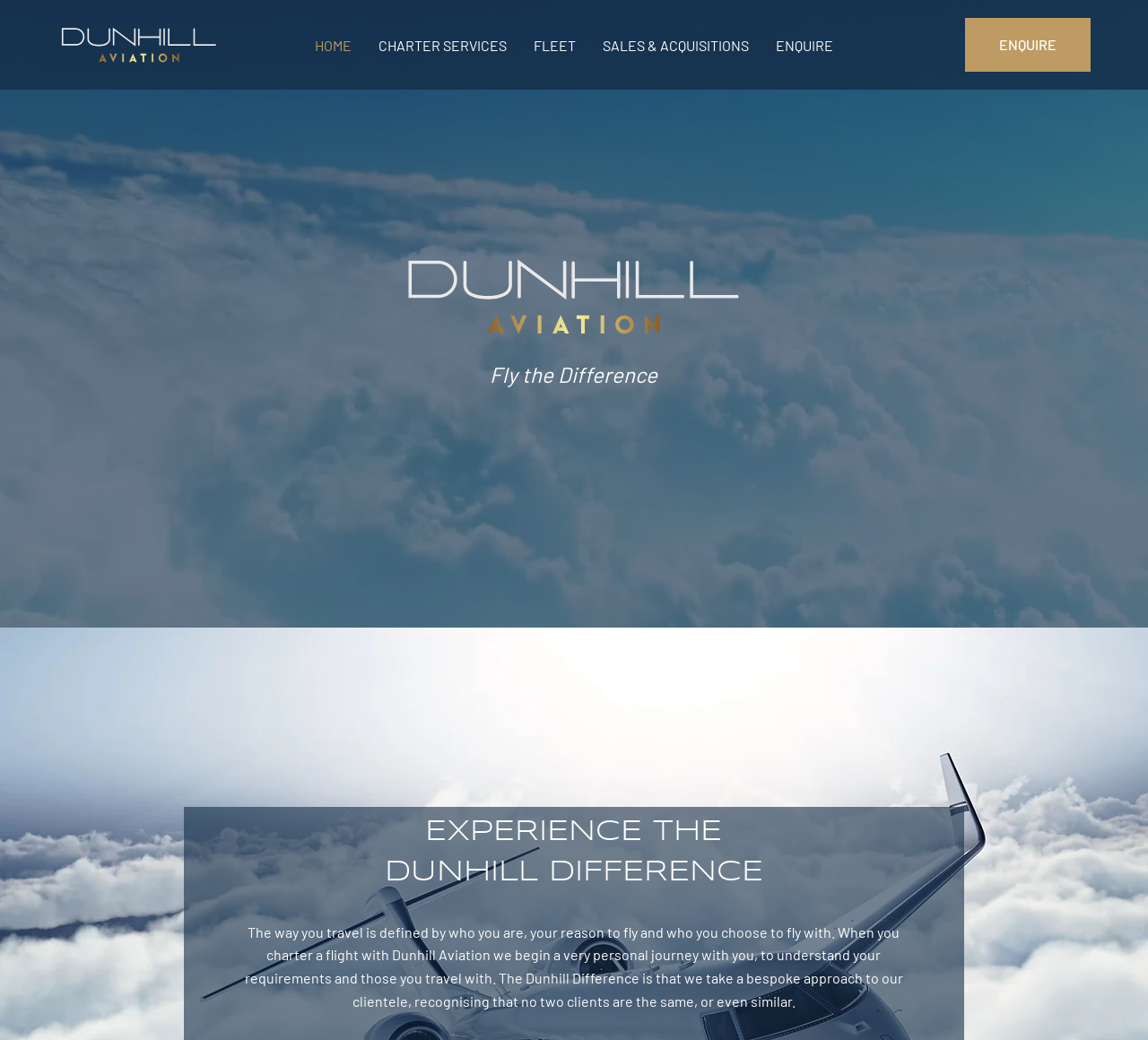Determine the bounding box coordinates of the UI element described by: "FLEET".

[0.453, 0.024, 0.513, 0.062]